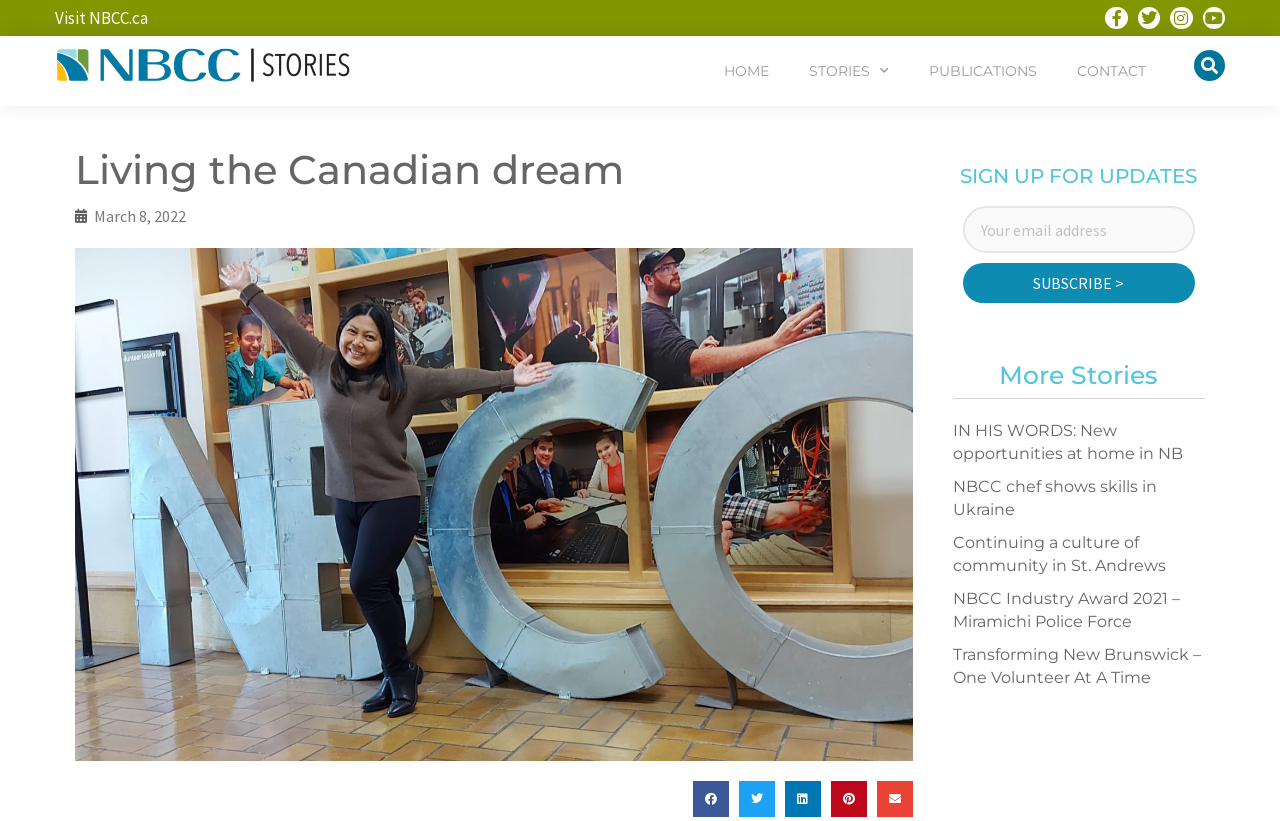Identify the bounding box of the UI component described as: "Instagram".

[0.914, 0.009, 0.932, 0.036]